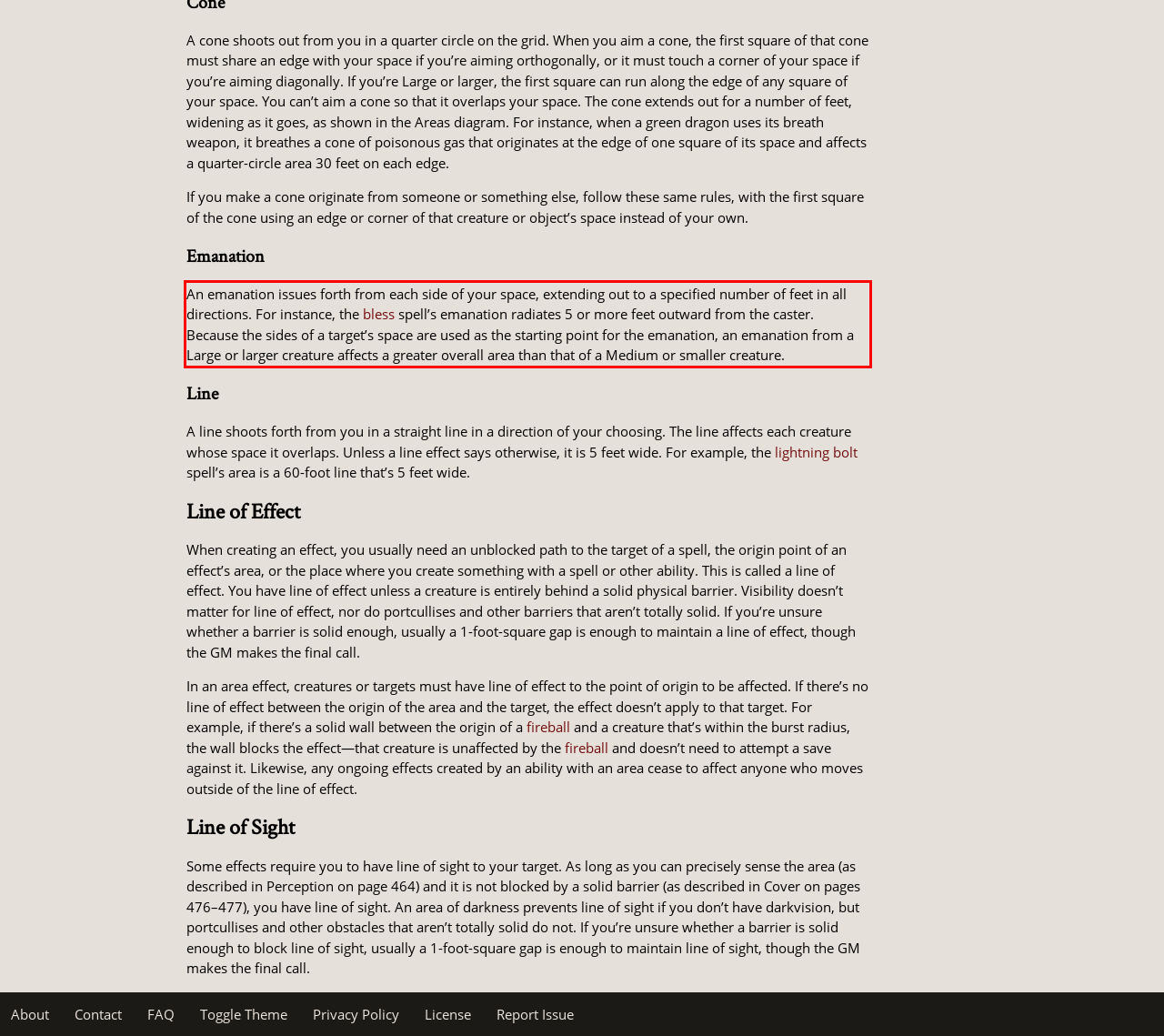Using the webpage screenshot, recognize and capture the text within the red bounding box.

An emanation issues forth from each side of your space, extending out to a specified number of feet in all directions. For instance, the bless spell’s emanation radiates 5 or more feet outward from the caster. Because the sides of a target’s space are used as the starting point for the emanation, an emanation from a Large or larger creature affects a greater overall area than that of a Medium or smaller creature.